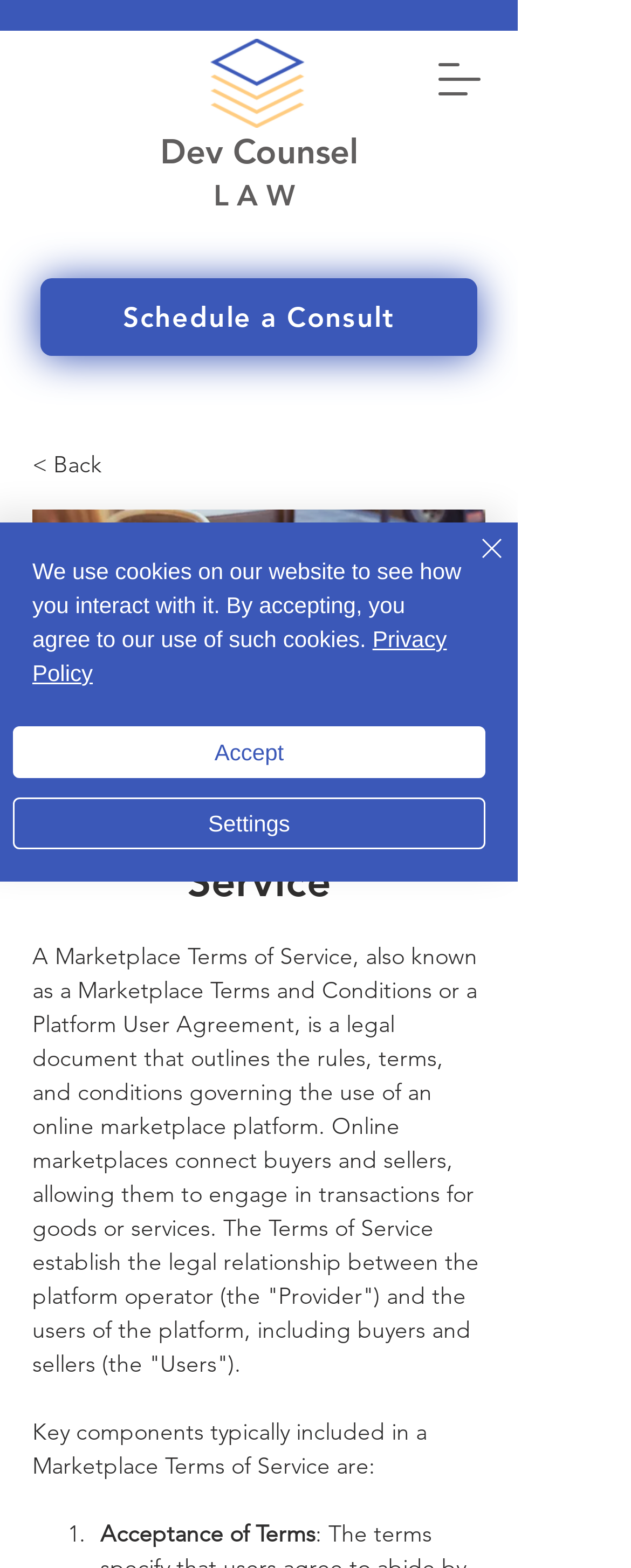What is the relationship between the platform operator and users in a Marketplace Terms of Service?
Use the image to answer the question with a single word or phrase.

Legal relationship